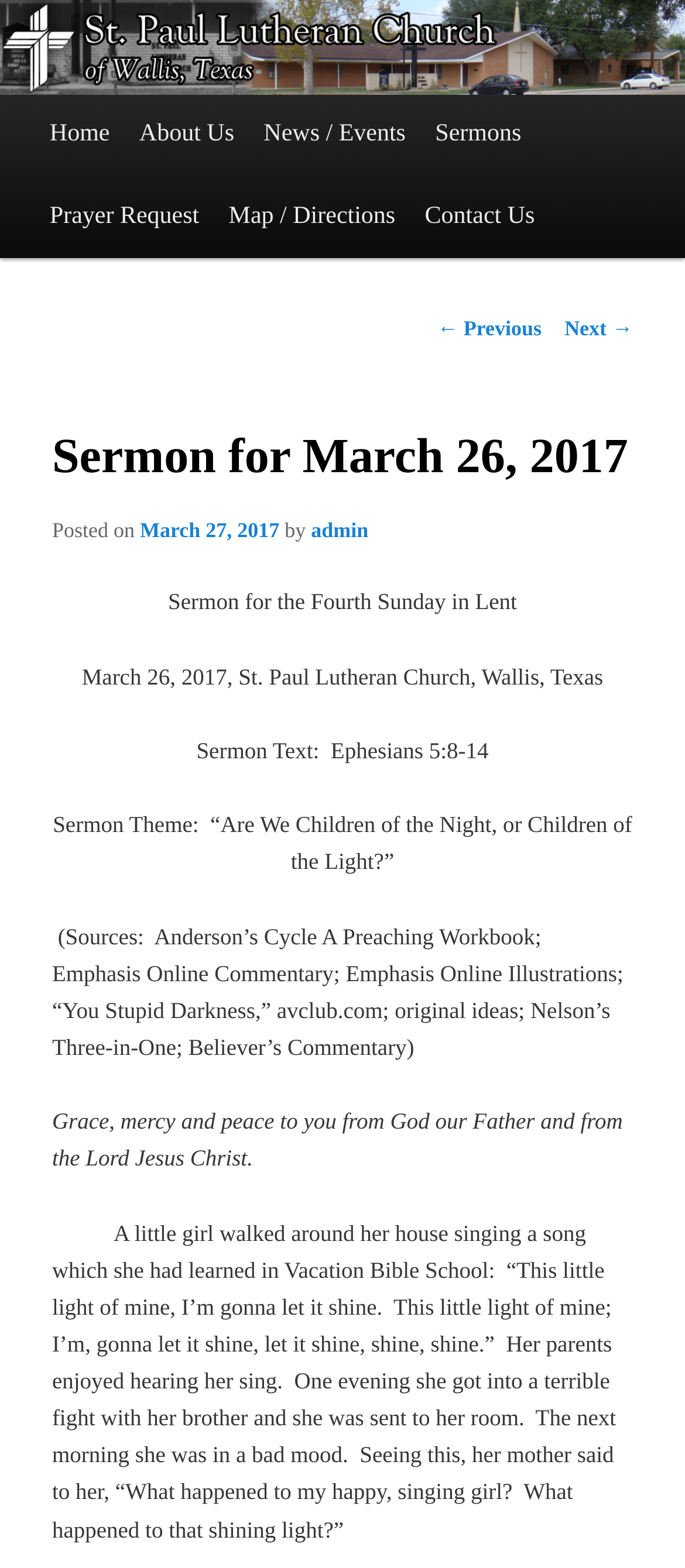Please determine the bounding box coordinates of the clickable area required to carry out the following instruction: "Click the 'Next →' link". The coordinates must be four float numbers between 0 and 1, represented as [left, top, right, bottom].

[0.824, 0.202, 0.924, 0.218]